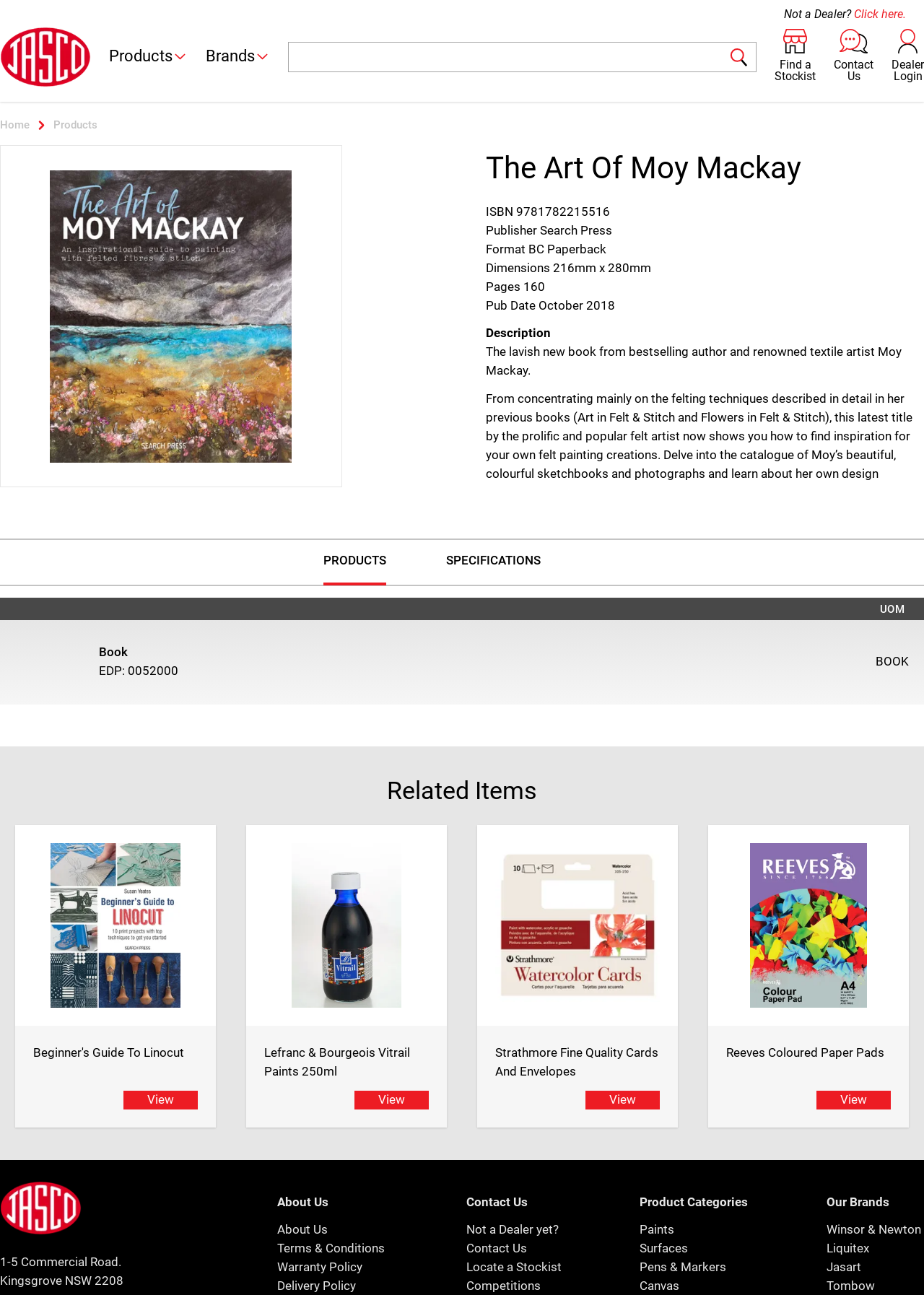Find and provide the bounding box coordinates for the UI element described here: "Terms & Conditions". The coordinates should be given as four float numbers between 0 and 1: [left, top, right, bottom].

[0.3, 0.958, 0.416, 0.97]